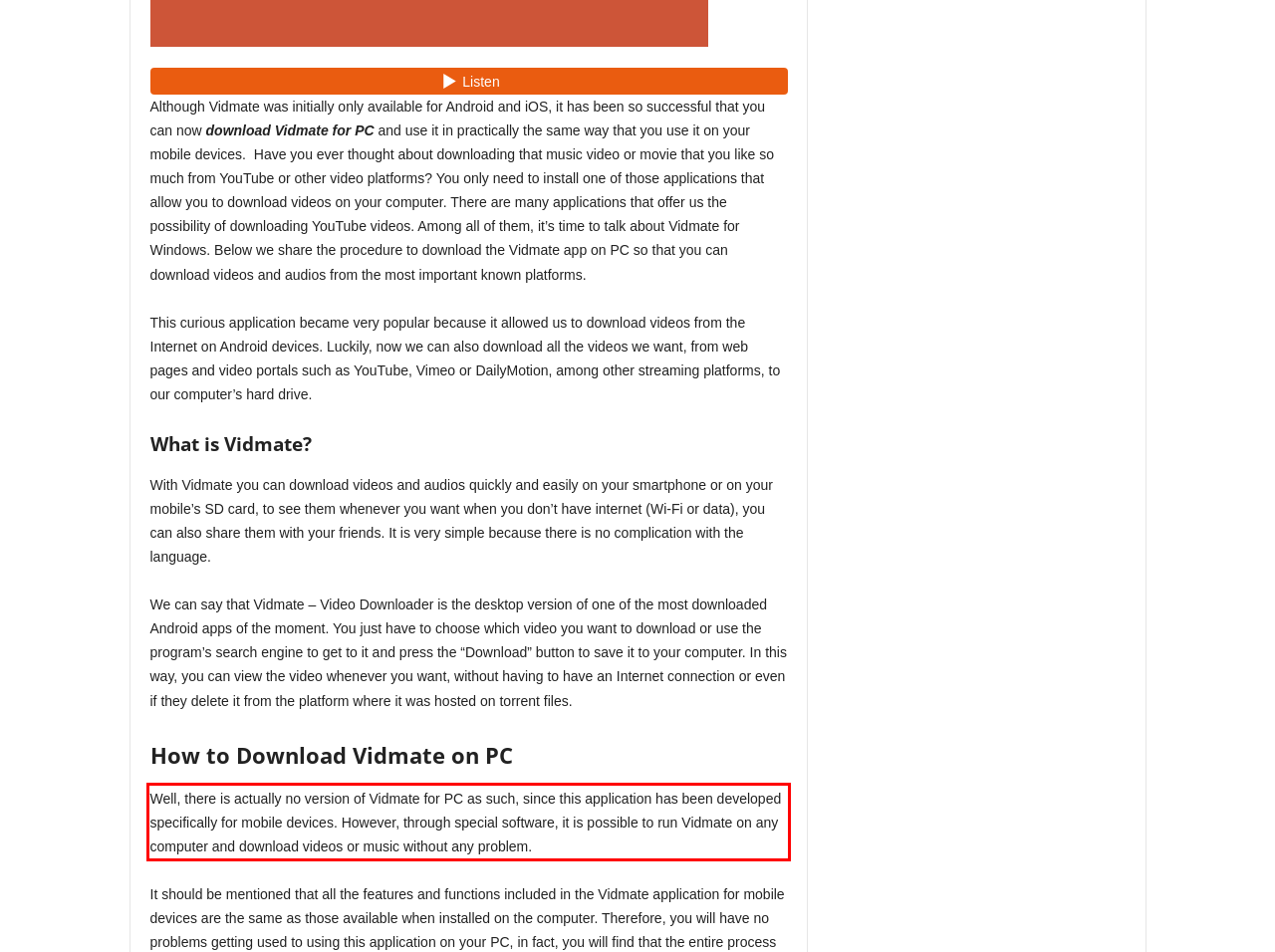Examine the webpage screenshot and use OCR to recognize and output the text within the red bounding box.

Well, there is actually no version of Vidmate for PC as such, since this application has been developed specifically for mobile devices. However, through special software, it is possible to run Vidmate on any computer and download videos or music without any problem.